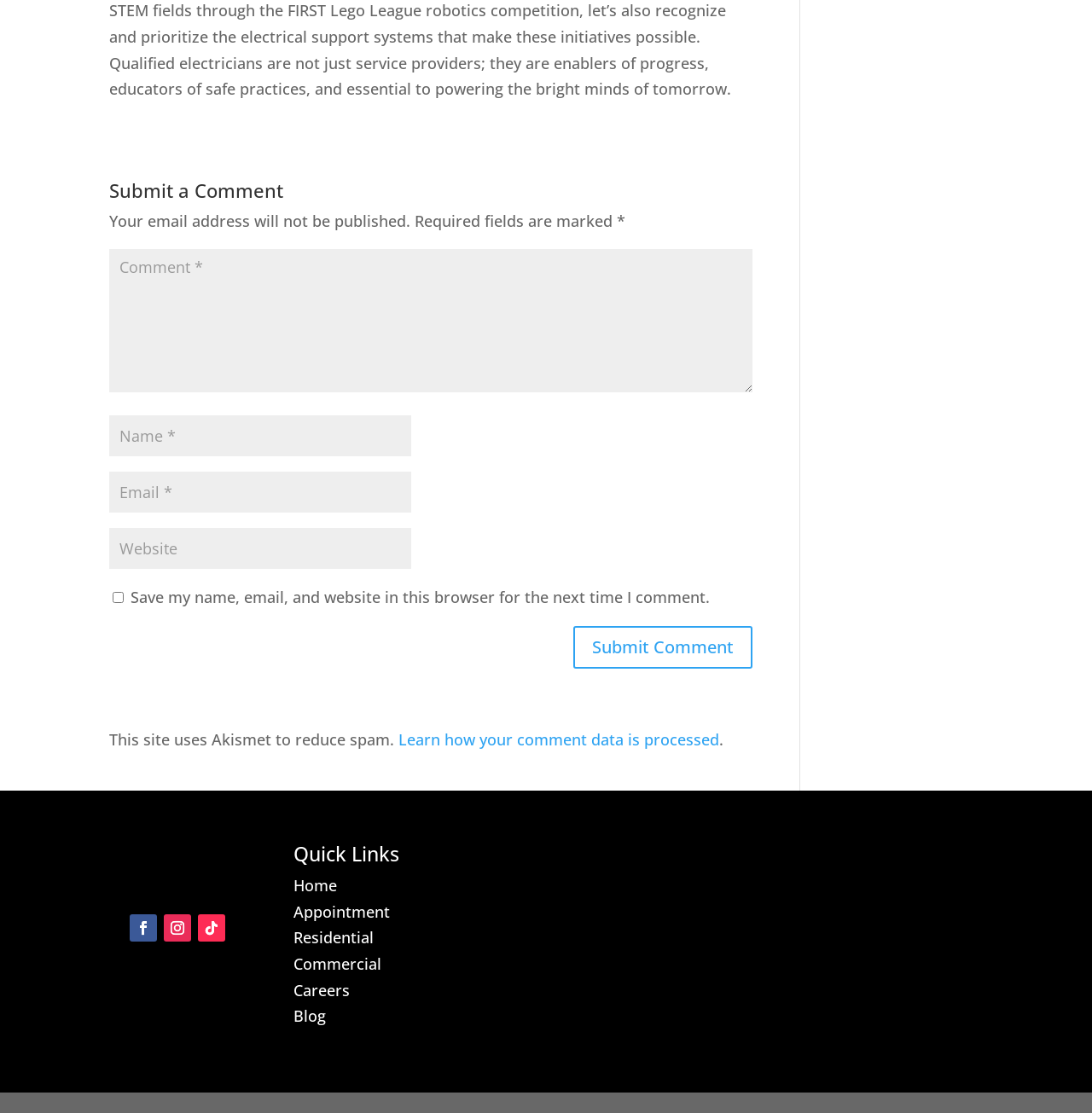Please identify the bounding box coordinates of the clickable element to fulfill the following instruction: "Type your name". The coordinates should be four float numbers between 0 and 1, i.e., [left, top, right, bottom].

[0.1, 0.373, 0.377, 0.41]